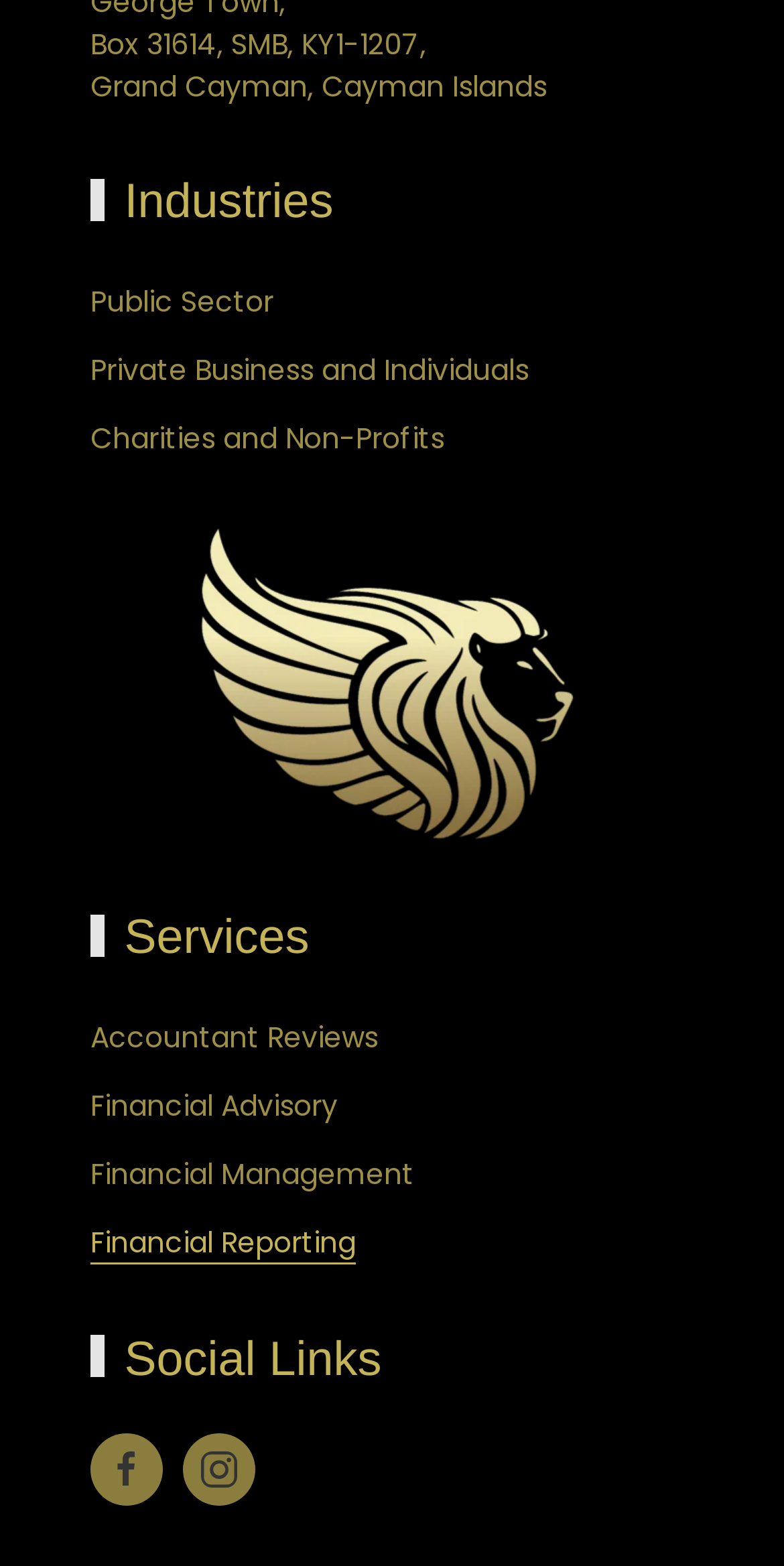Analyze the image and provide a detailed answer to the question: What is the last service listed?

The last service listed can be determined by examining the link elements under the 'Services' heading, which are 'Accountant Reviews', 'Financial Advisory', 'Financial Management', and 'Financial Reporting', in that order.